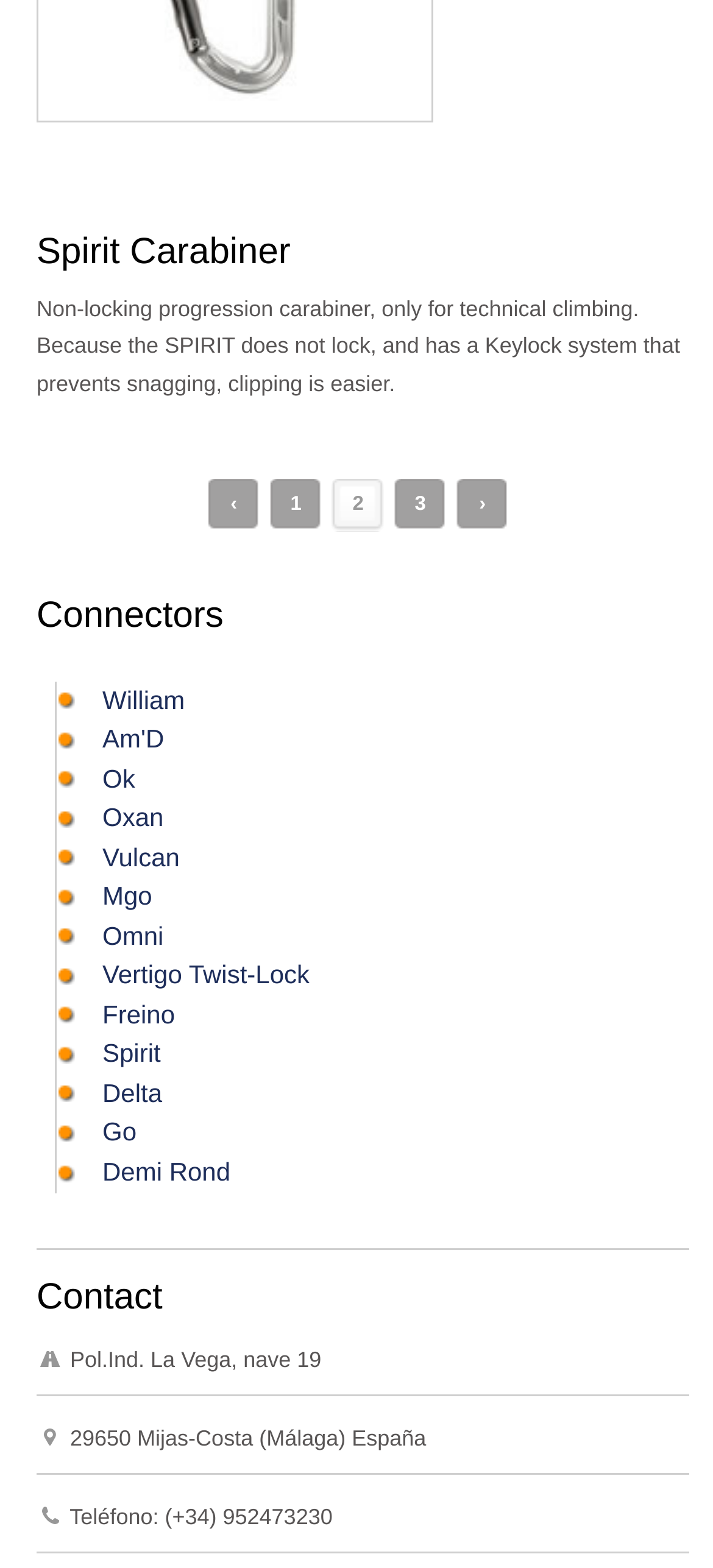Using the description "Vertigo Twist-Lock", predict the bounding box of the relevant HTML element.

[0.144, 0.612, 0.434, 0.631]